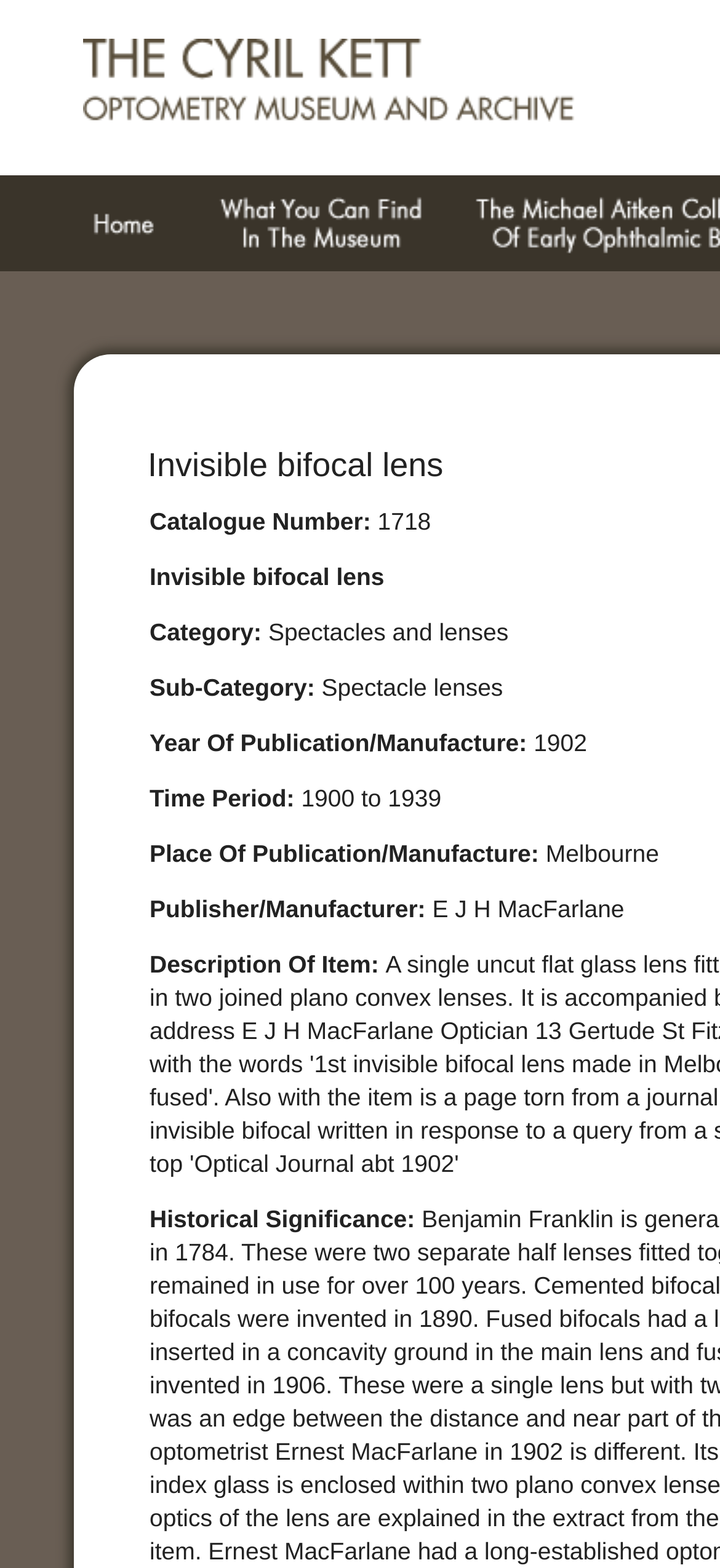Your task is to extract the text of the main heading from the webpage.

Invisible bifocal lens